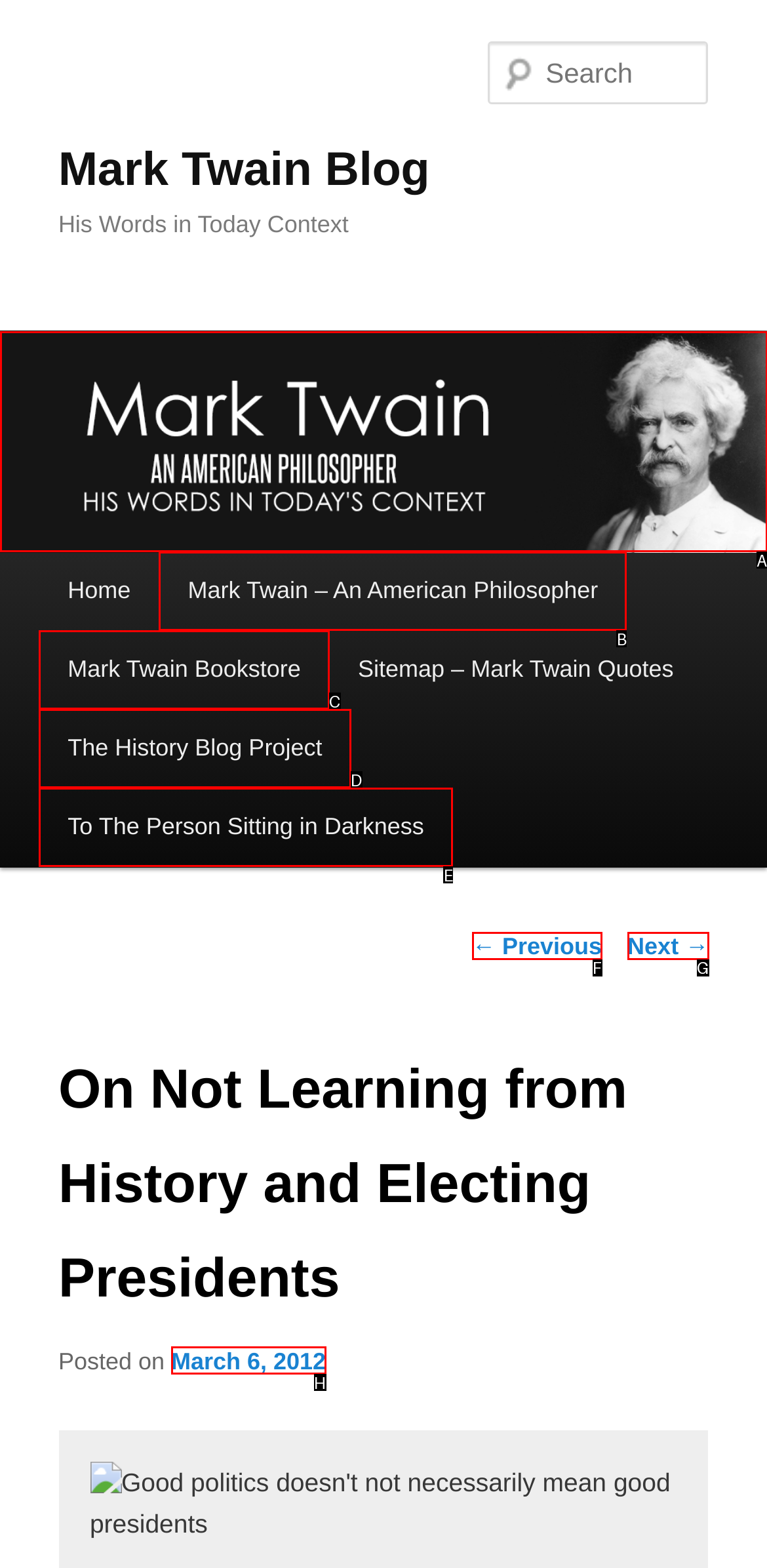Tell me which one HTML element best matches the description: The History Blog Project
Answer with the option's letter from the given choices directly.

D